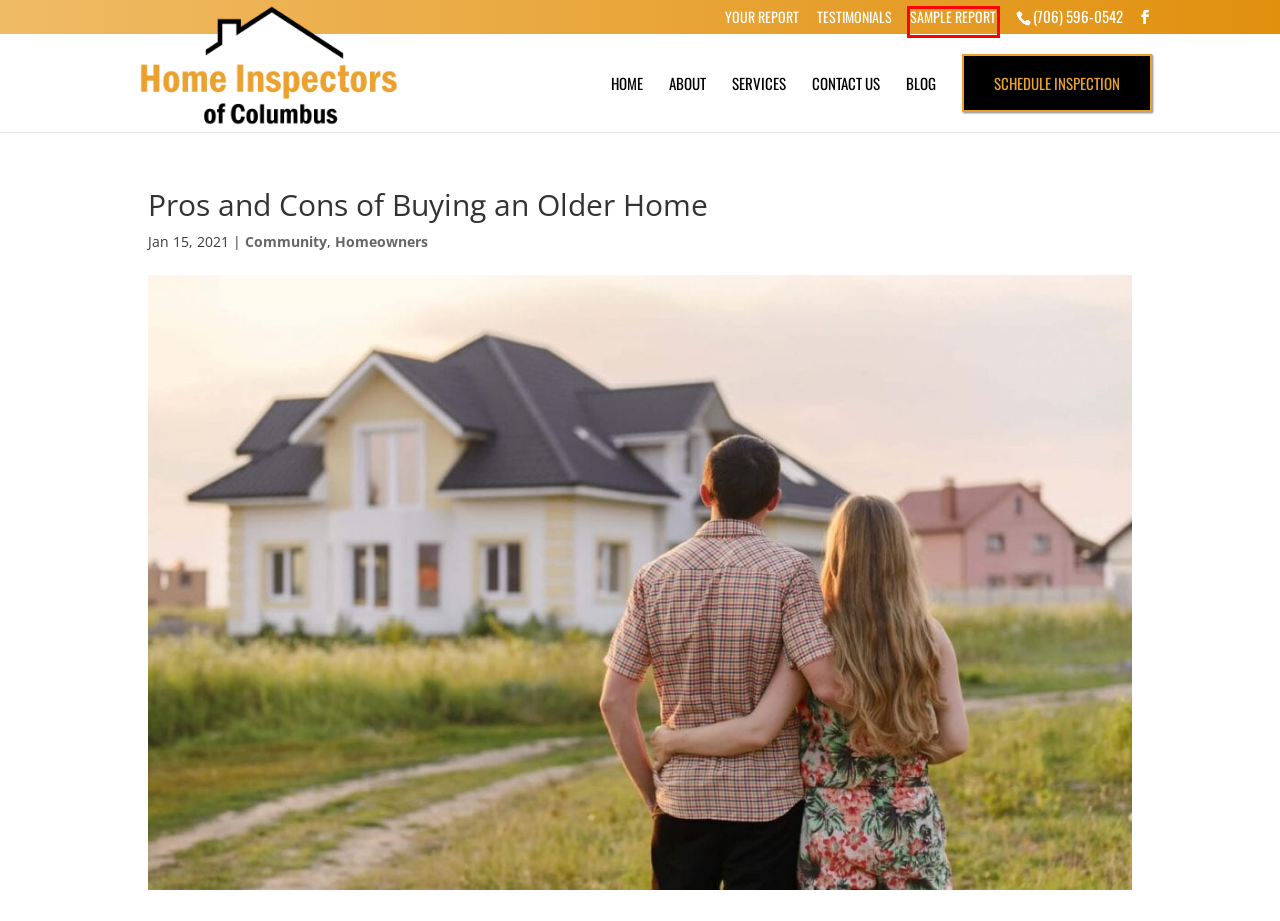Look at the given screenshot of a webpage with a red rectangle bounding box around a UI element. Pick the description that best matches the new webpage after clicking the element highlighted. The descriptions are:
A. Inspection Services Phenix City & Auburn - Home Inspectors Of Columbus
B. Community Archives - Home Inspectors Of Columbus
C. 123 Main St. / Home Inspectors of Columbus LLC / Rick Harris
D. Home Inspector Harris & La Grange Counties - Home Inspectors Of Columbus
E. ScheduleNow
F. Your Report - Home Inspectors Of Columbus
G. Homeowners Archives - Home Inspectors Of Columbus
H. Blog - Home Inspectors Of Columbus

C